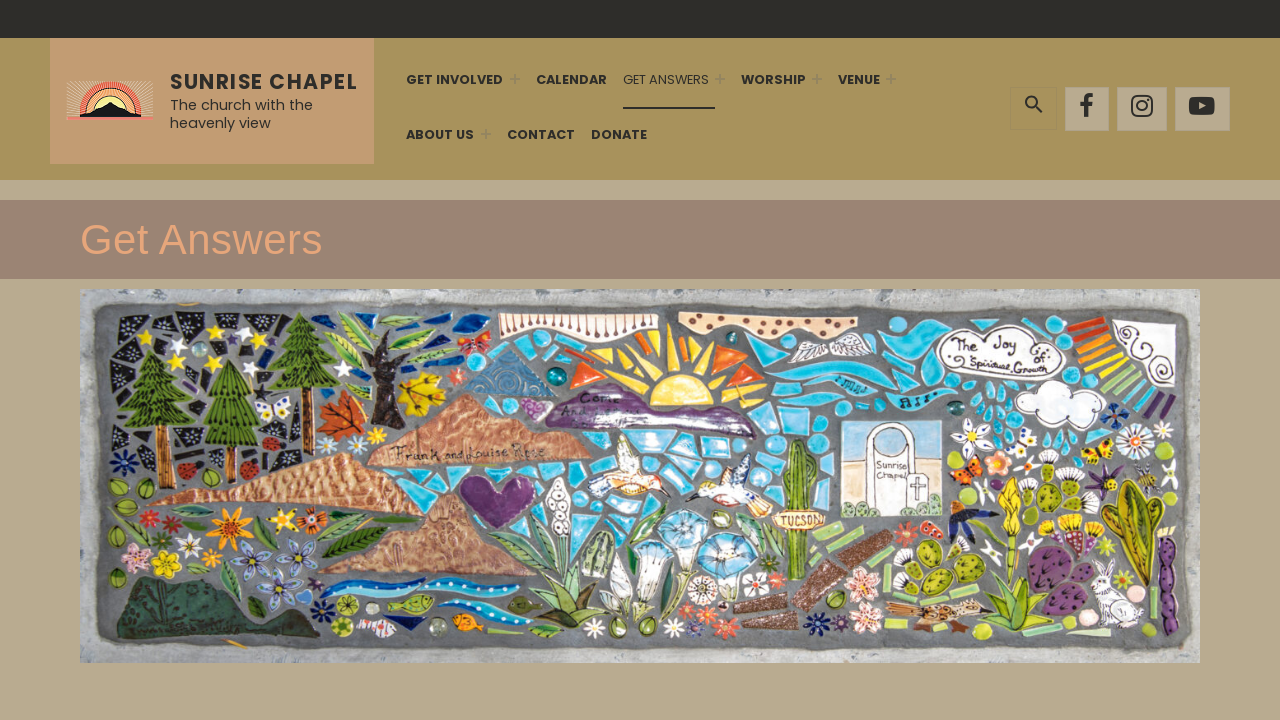Please determine the bounding box coordinates of the section I need to click to accomplish this instruction: "Search using the search icon".

[0.789, 0.12, 0.826, 0.181]